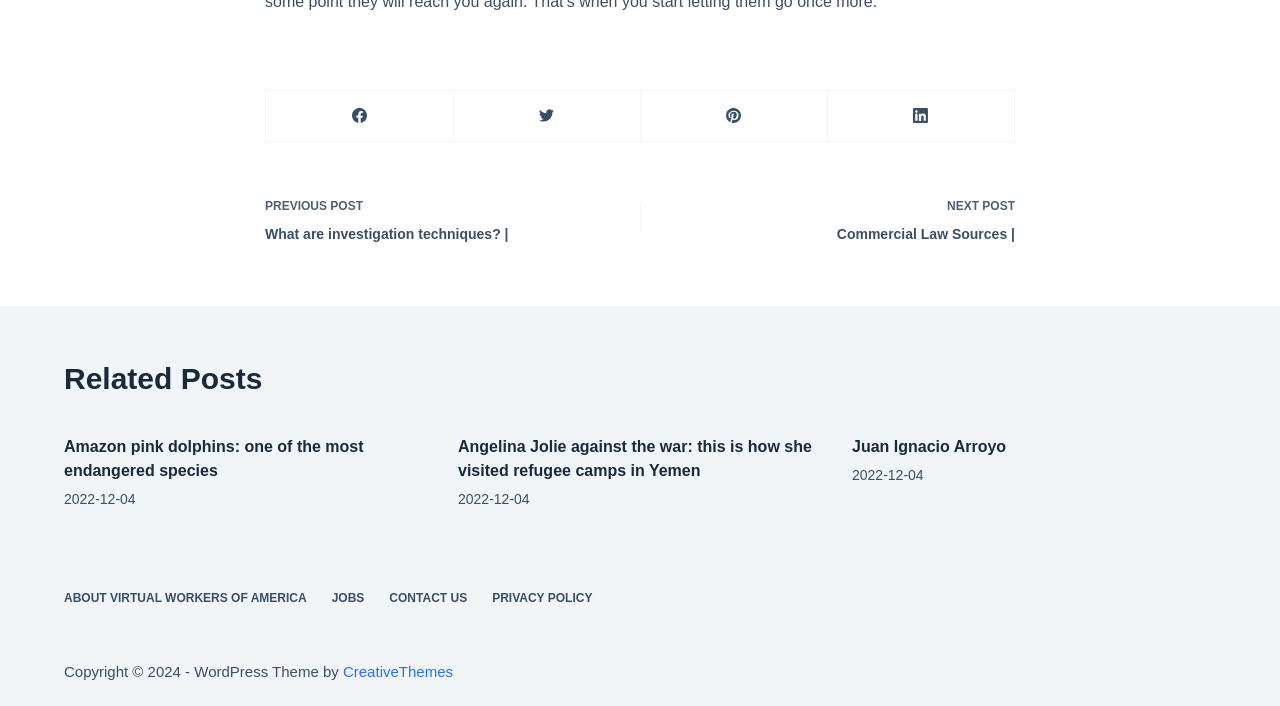Provide your answer to the question using just one word or phrase: How many navigation links are there in the footer?

4